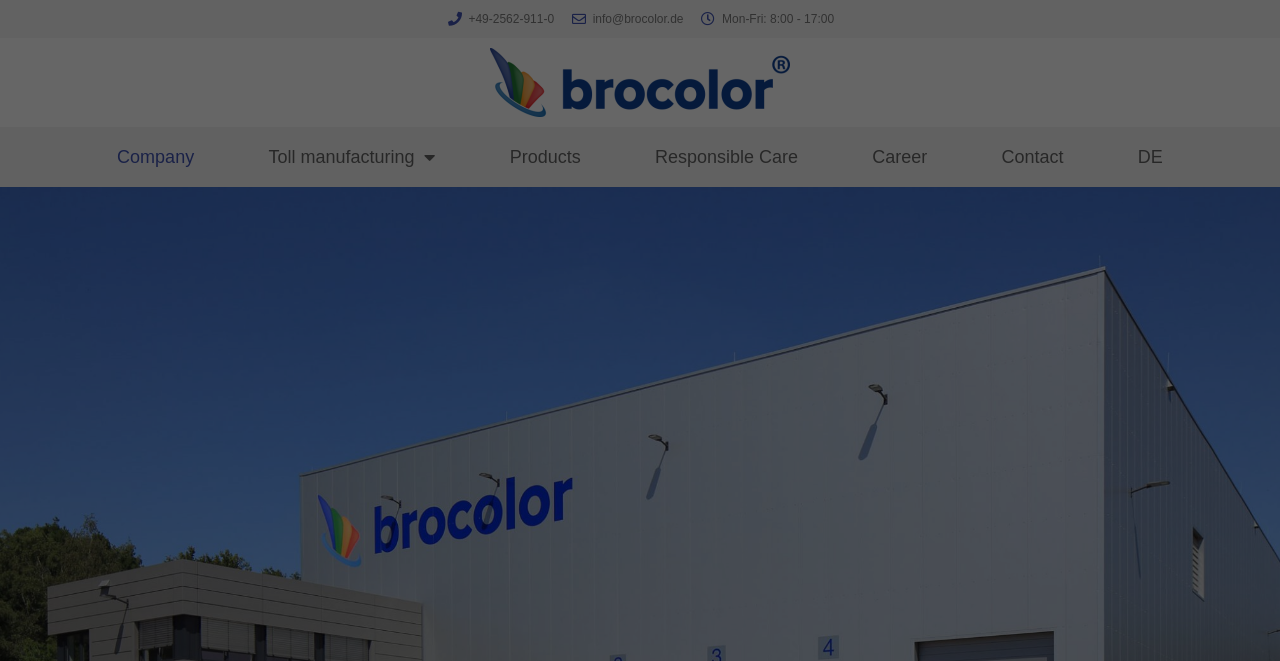What is the email address of brocolor Lackfabrik?
Using the image as a reference, give a one-word or short phrase answer.

info@brocolor.de